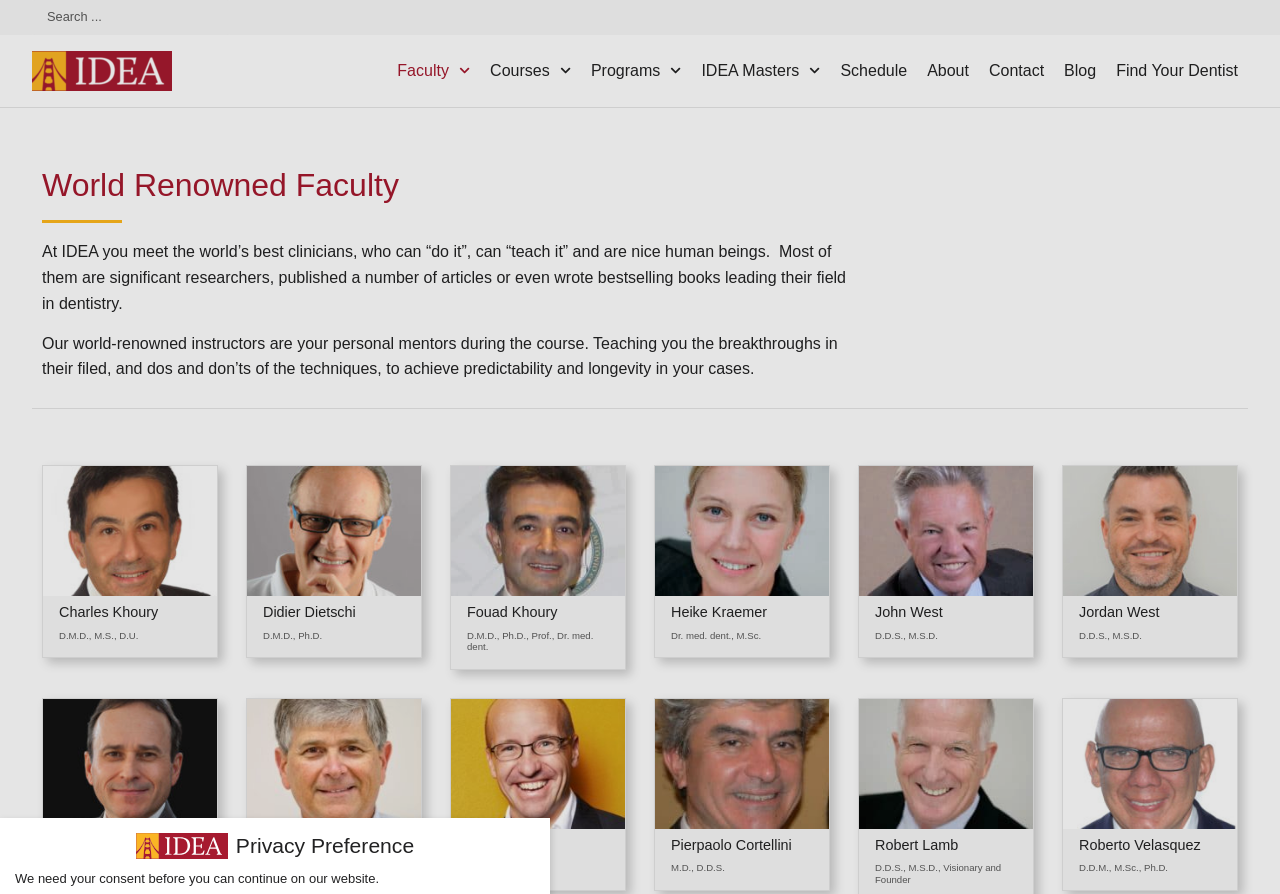Create a detailed narrative of the webpage’s visual and textual elements.

The webpage is titled "Faculty Archive - IDEA" and features a search bar at the top left corner. Below the search bar, there is a horizontal navigation menu with links to "Faculty", "Courses", "Programs", "Schedule", "About", "Contact", "Blog", and "Find Your Dentist". Each menu item has a corresponding icon.

The main content of the page is divided into two sections. The top section has a heading "World Renowned Faculty" and features a brief description of the faculty members, highlighting their expertise and qualifications.

The bottom section is a list of faculty members, each with their own section. Each section includes a photo of the faculty member, their name, and their title/credentials. The faculty members are listed in a grid-like format, with three columns. There are a total of 10 faculty members listed, including Charles Khoury, Didier Dietschi, Fouad Khoury, Heike Kraemer, John West, Jordan West, José Carlos da Rosa, Ken Hovden, Otto Zuhr, Pierpaolo Cortellini, Robert Lamb, and Roberto Velasquez.

Each faculty member's section also includes a link to their profile or website. The overall layout of the page is clean and easy to navigate, with clear headings and concise text.